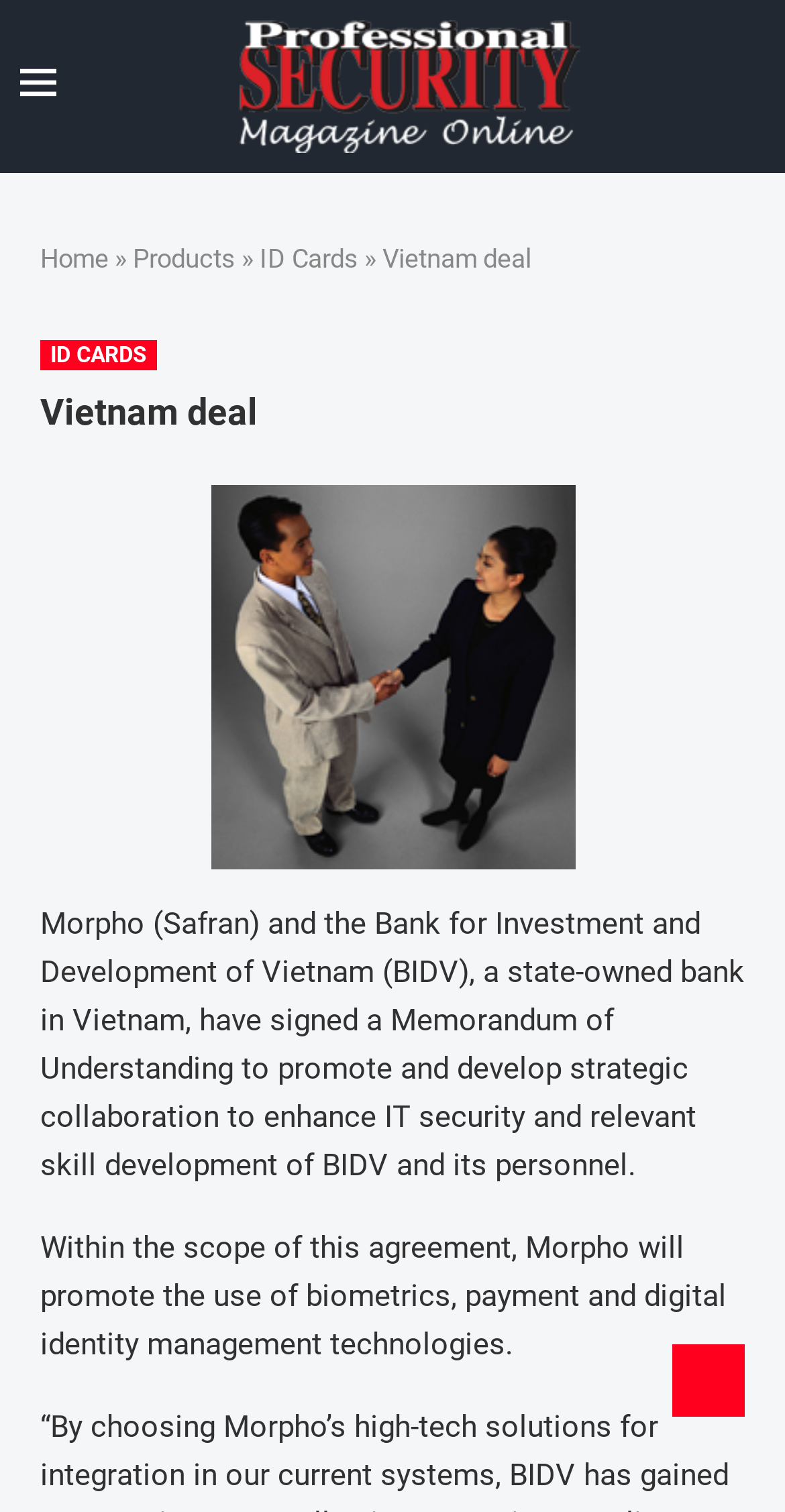What is the topic of the webpage?
Answer the question based on the image using a single word or a brief phrase.

Vietnam deal